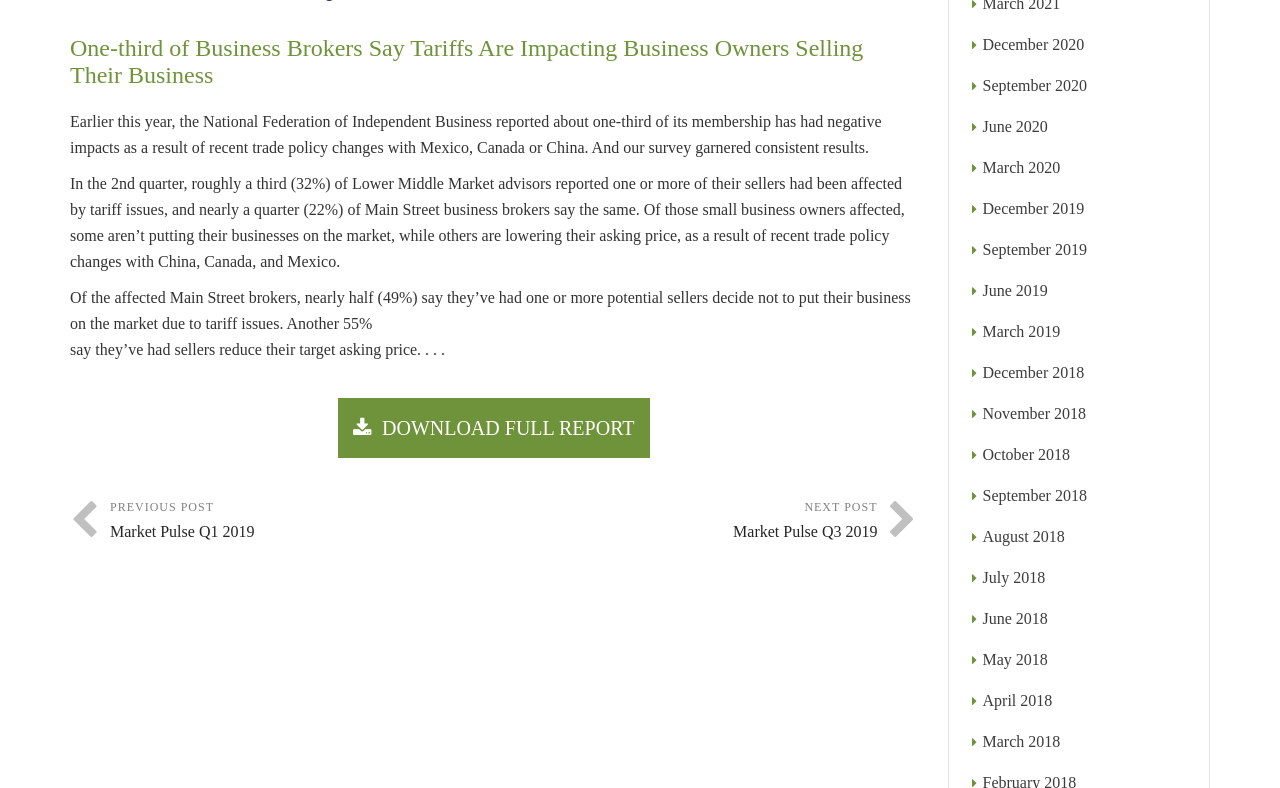Provide the bounding box coordinates of the HTML element this sentence describes: "December 2018". The bounding box coordinates consist of four float numbers between 0 and 1, i.e., [left, top, right, bottom].

[0.768, 0.462, 0.847, 0.484]